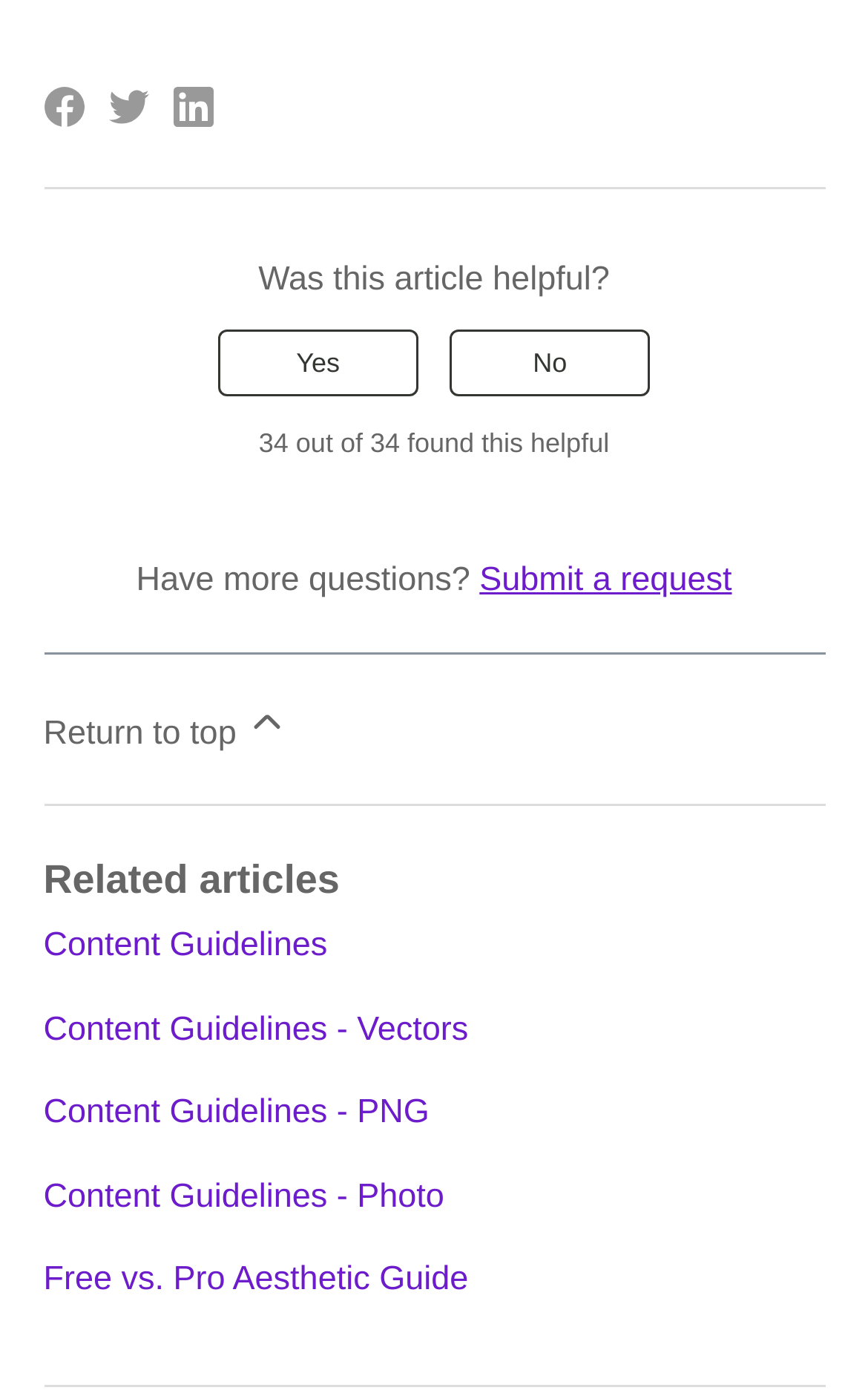Reply to the question below using a single word or brief phrase:
How many related articles are listed?

5